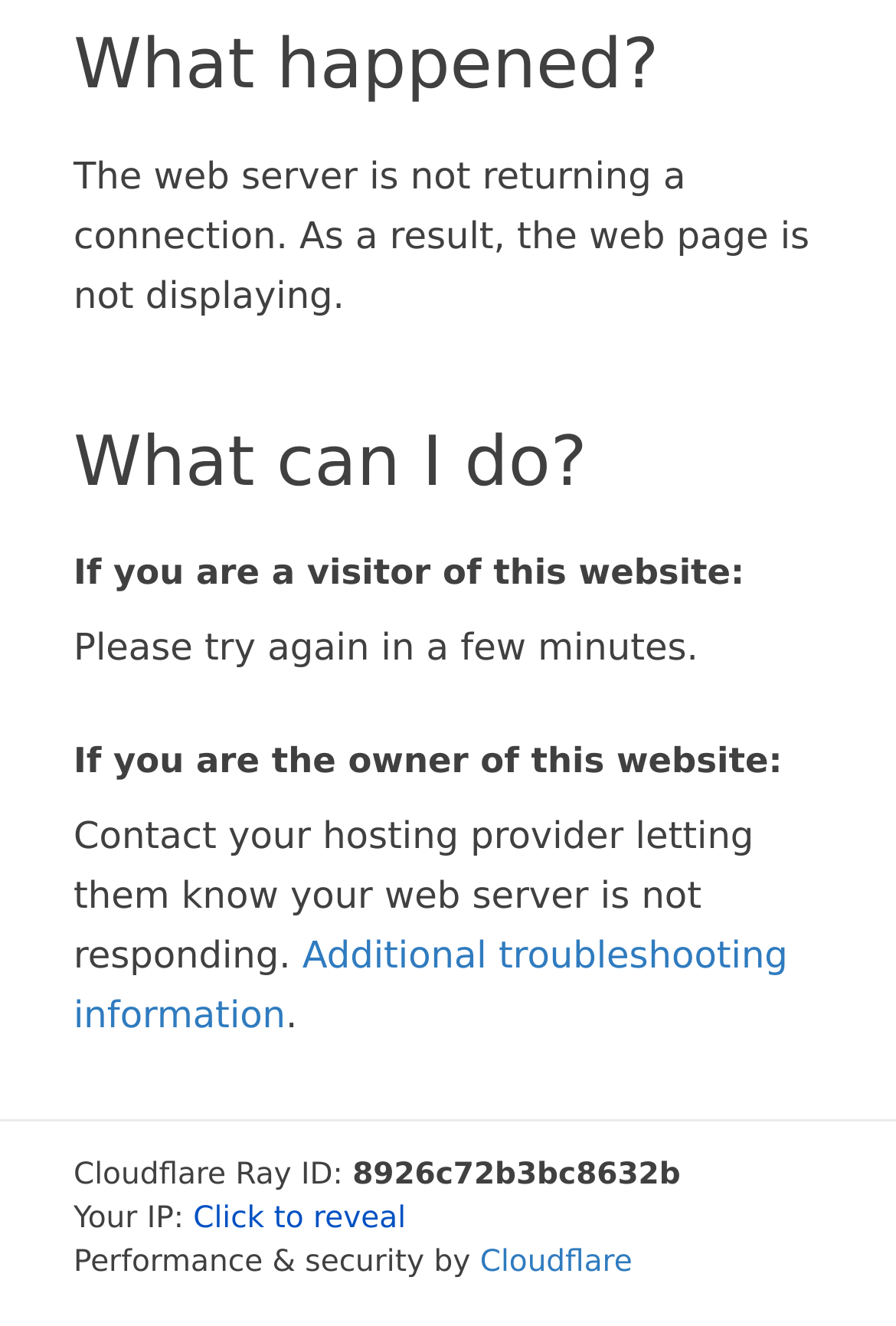What is the current status of the web server?
Please provide a detailed answer to the question.

The webpage indicates that the web server is not returning a connection, which is why the webpage is not displaying. This information is provided in the StaticText element with the text 'The web server is not returning a connection. As a result, the web page is not displaying.'